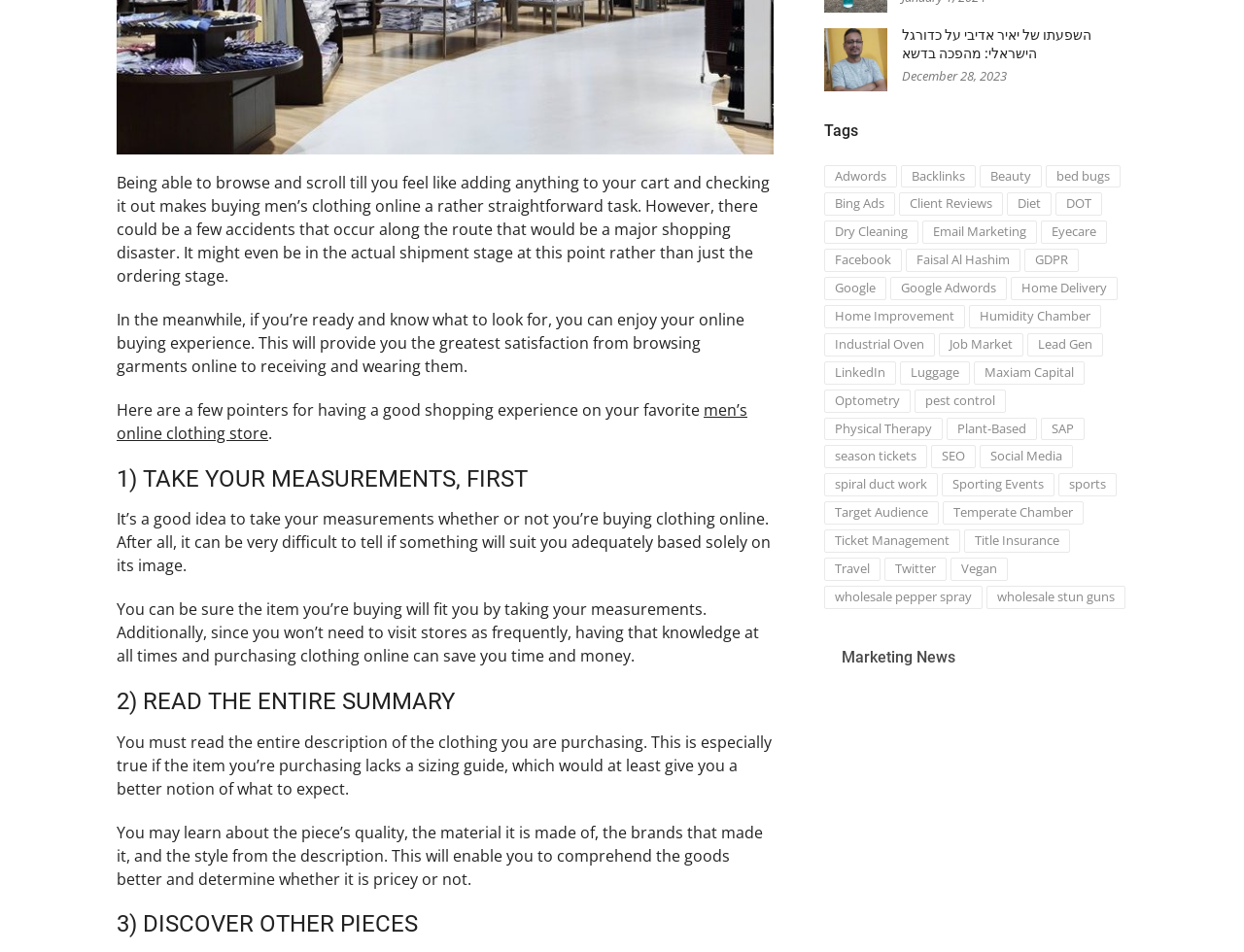Please provide the bounding box coordinates in the format (top-left x, top-left y, bottom-right x, bottom-right y). Remember, all values are floating point numbers between 0 and 1. What is the bounding box coordinate of the region described as: men’s online clothing store

[0.094, 0.419, 0.601, 0.466]